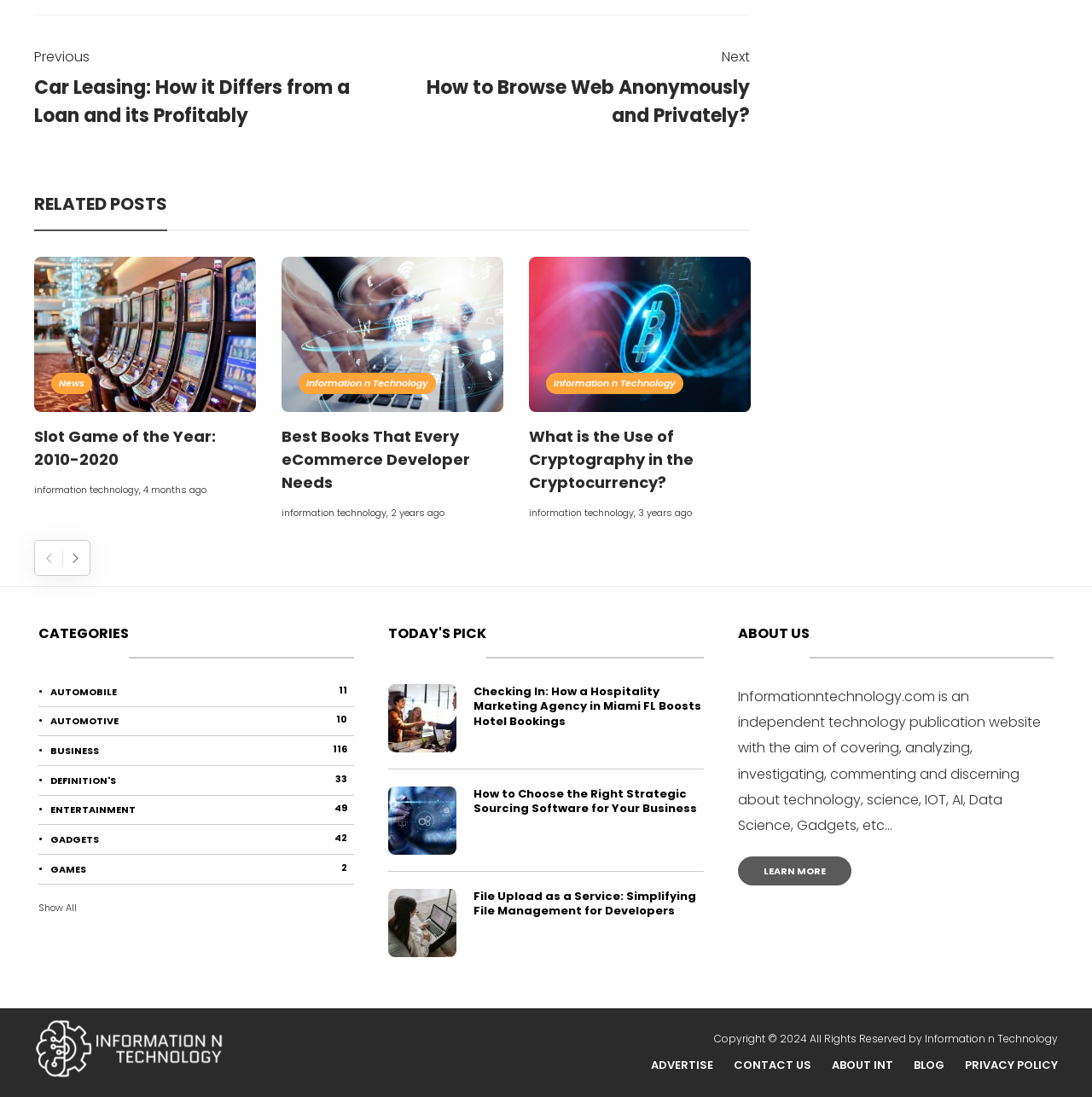What is the title of the third related post?
Answer the question with as much detail as possible.

I looked at the 'RELATED POSTS' section and found the third related post, which has the title 'What is the Use of Cryptography in the Cryptocurrency?'.